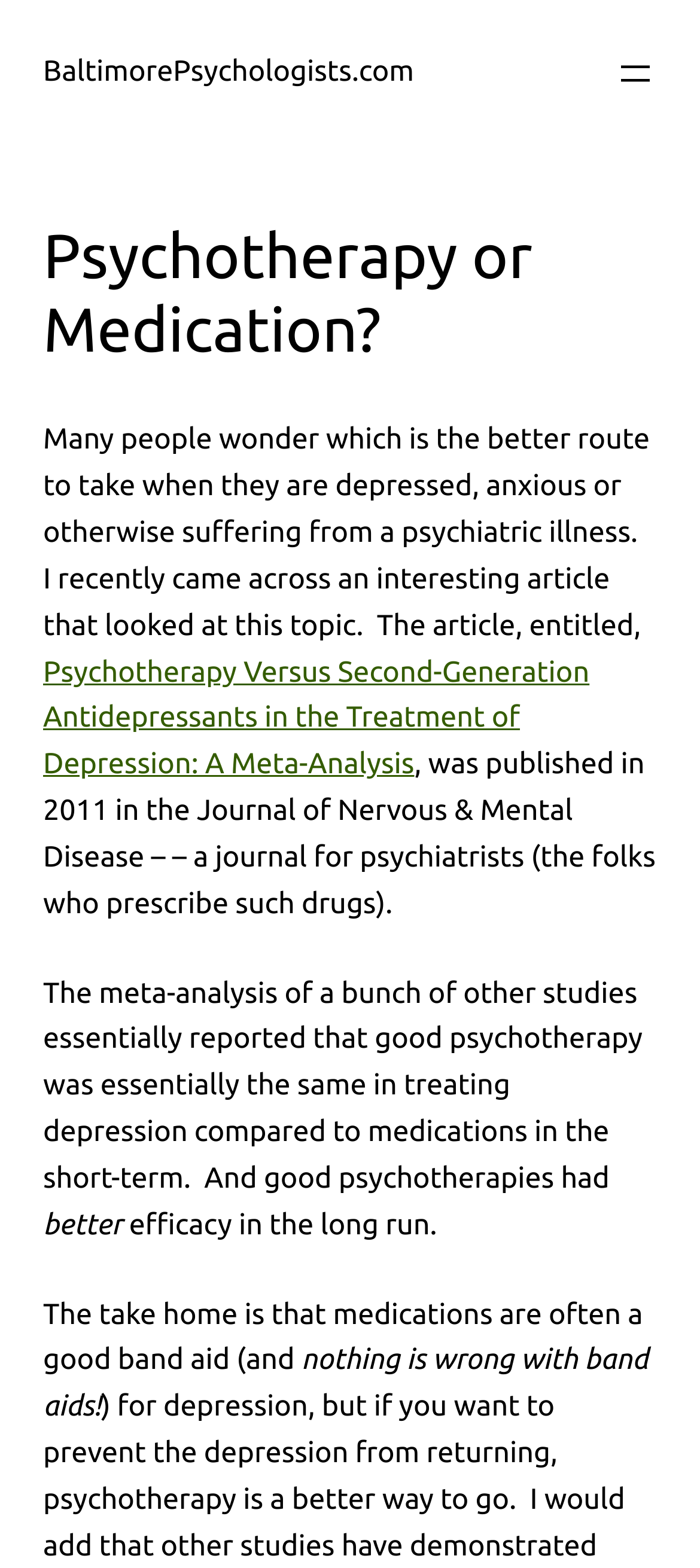Give an extensive and precise description of the webpage.

The webpage is about psychotherapy and medication, specifically discussing which approach is better for treating depression and anxiety. At the top left of the page, there is a link to "BaltimorePsychologists.com". Next to it, on the top right, is a button to open a menu. 

Below the top section, there is a heading that reads "Psychotherapy or Medication?" in a prominent position. Underneath the heading, there is a block of text that discusses the topic, citing an article from the Journal of Nervous & Mental Disease. The article's title, "Psychotherapy Versus Second-Generation Antidepressants in the Treatment of Depression: A Meta-Analysis", is a clickable link. 

The text explains that the article found psychotherapy to be as effective as medication in treating depression in the short-term, and even more effective in the long run. The text is divided into several paragraphs, with the main points highlighted. There are no images on the page.